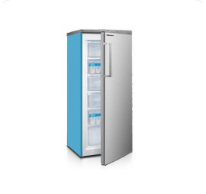Describe every aspect of the image in detail.

This image showcases a modern freezer refrigerator featuring a sleek design with a stainless steel finish. The appliance is predominantly blue and silver, highlighting its contemporary aesthetic. The freezer door is slightly ajar, revealing clear storage compartments filled with various items, emphasizing its practicality and spacious interior. This type of appliance is categorized as a "Freezers Fridge," ideal for households seeking efficient and stylish refrigeration solutions. The accompanying heading suggests a focus on this specific product category, providing potential customers with information and options related to freezer refrigerators.